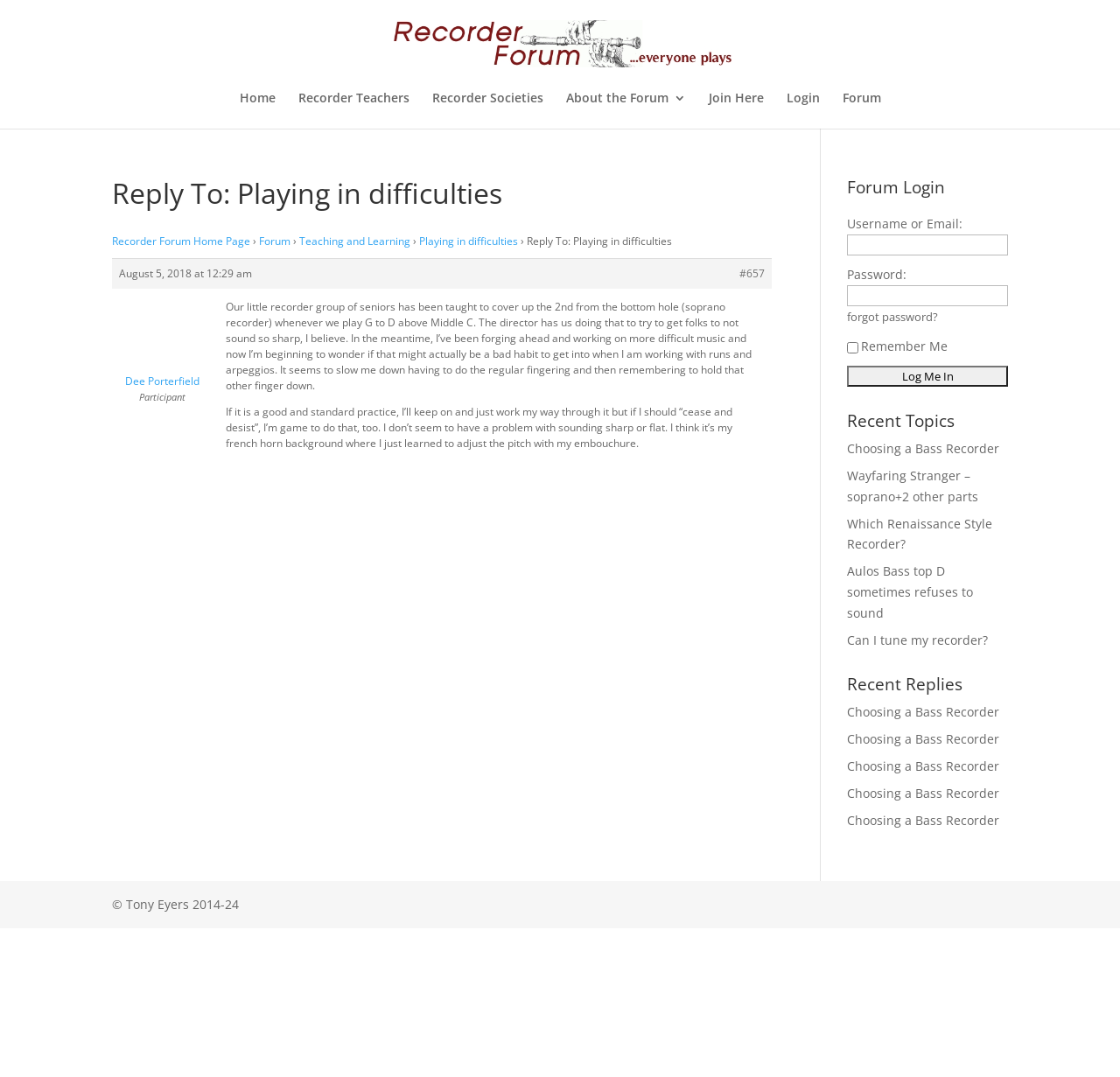Articulate a detailed summary of the webpage's content and design.

The webpage is a forum dedicated to recorders, with a focus on teaching, learning, and discussing various aspects of playing the instrument. At the top, there is a header section with a logo and a navigation menu consisting of seven links: "Home", "Recorder Teachers", "Recorder Societies", "About the Forum 3", "Join Here", "Login", and "Forum".

Below the header, there is a main content area with an article section that takes up most of the page. The article has a heading "Reply To: Playing in difficulties" and is divided into several sections. The first section has a link to the forum's home page, followed by a breadcrumb trail showing the current topic's hierarchy. The main content of the article is a post by a user, Dee Porterfield, who is discussing their experience with playing the recorder and seeking advice on a specific technique.

To the right of the article section, there is a sidebar with several sections. The first section is a login form with fields for username or email, password, and a "Remember Me" checkbox. Below the login form, there are three sections: "Recent Topics", "Recent Replies", and a footer section with a copyright notice.

The "Recent Topics" section lists five links to recent topics, including "Choosing a Bass Recorder", "Wayfaring Stranger – soprano+2 other parts", and "Which Renaissance Style Recorder?". The "Recent Replies" section lists five links to recent replies, all of which are related to the topic "Choosing a Bass Recorder".